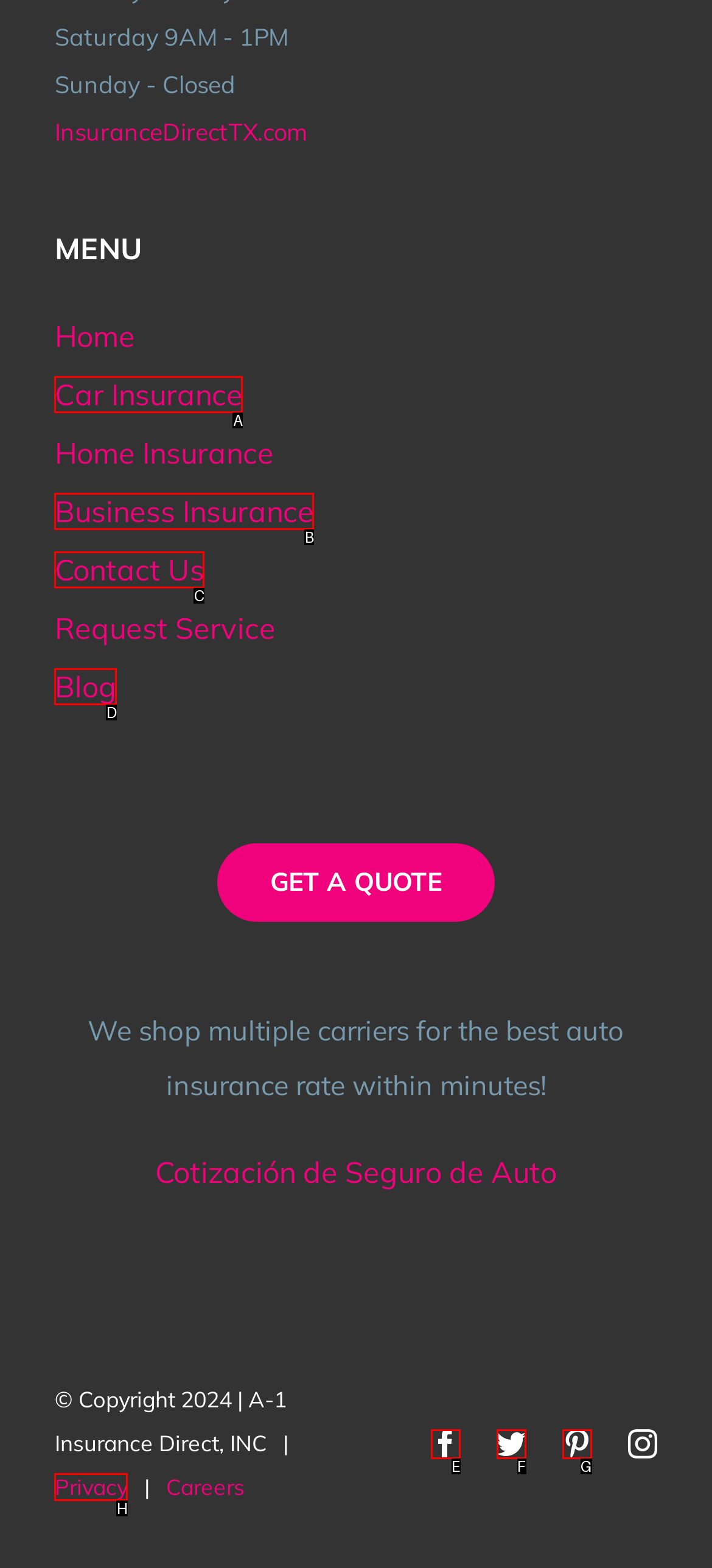Given the description: aria-label="twitter" title="Twitter", select the HTML element that matches it best. Reply with the letter of the chosen option directly.

F